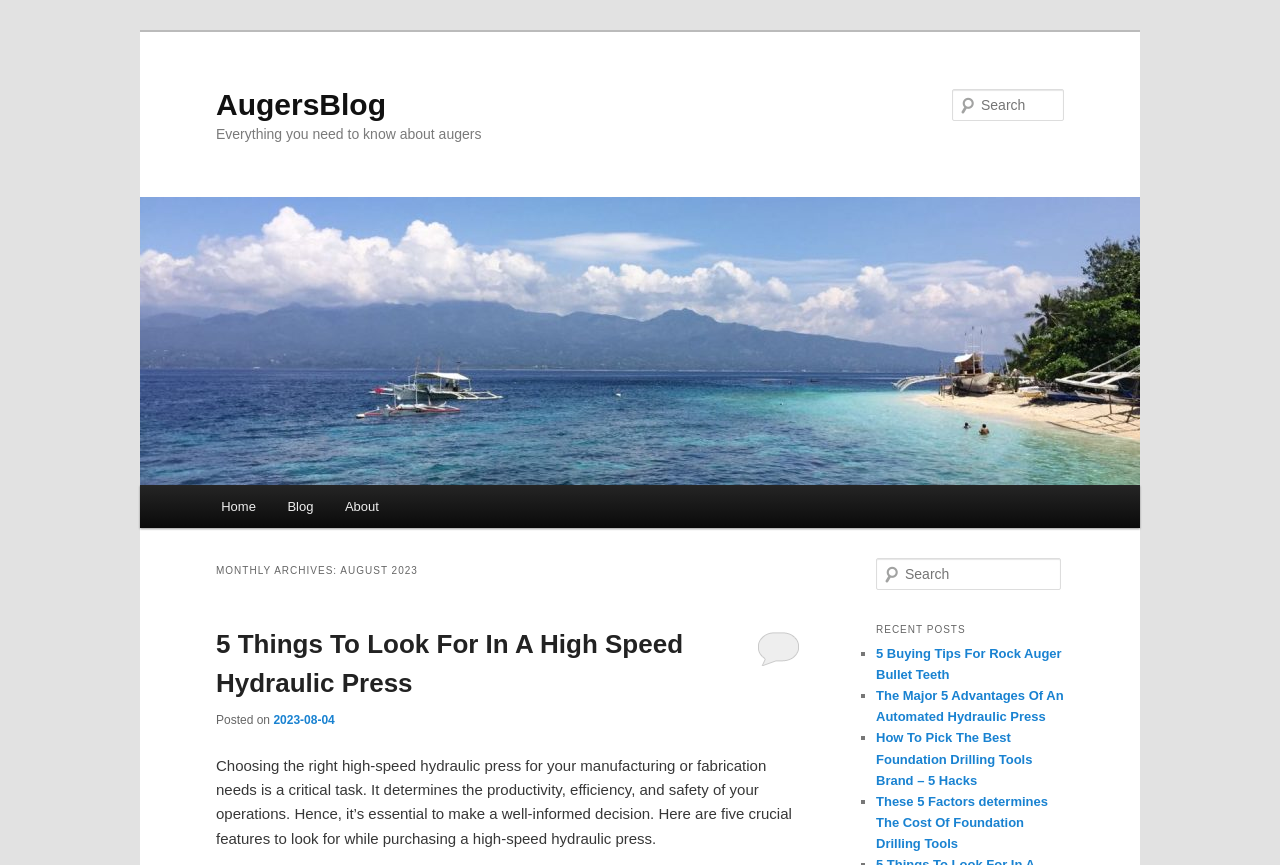Predict the bounding box of the UI element that fits this description: "Reply".

[0.591, 0.728, 0.625, 0.77]